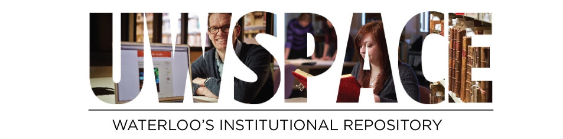What is the tagline below the logo?
We need a detailed and exhaustive answer to the question. Please elaborate.

The tagline is presented in a sleek, professional font below the logo, which clearly states 'WATERLOO'S INSTITUTIONAL REPOSITORY', indicating the purpose and affiliation of UWSpace.